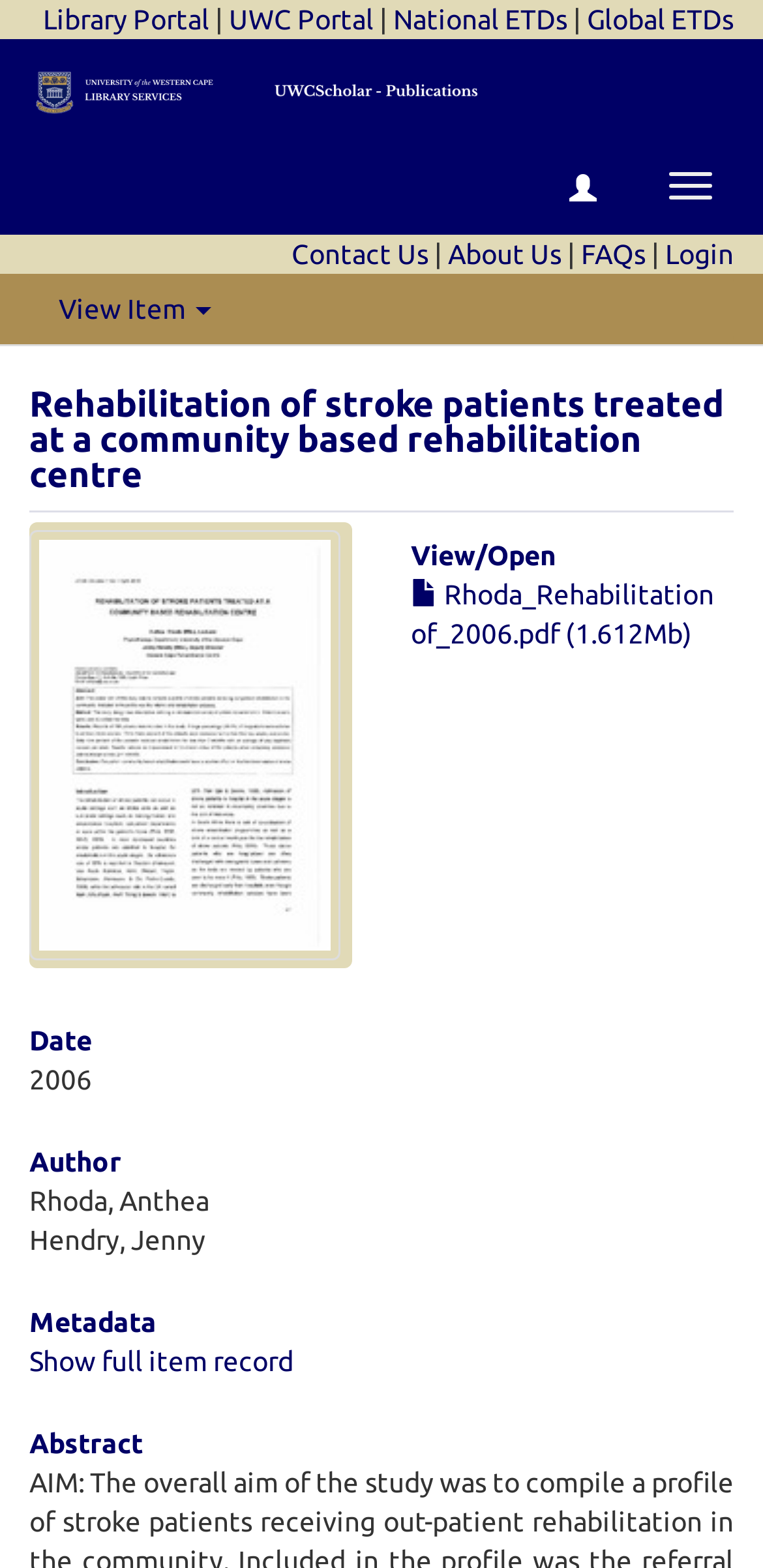Provide the bounding box coordinates of the UI element that matches the description: "Show full item record".

[0.038, 0.858, 0.385, 0.878]